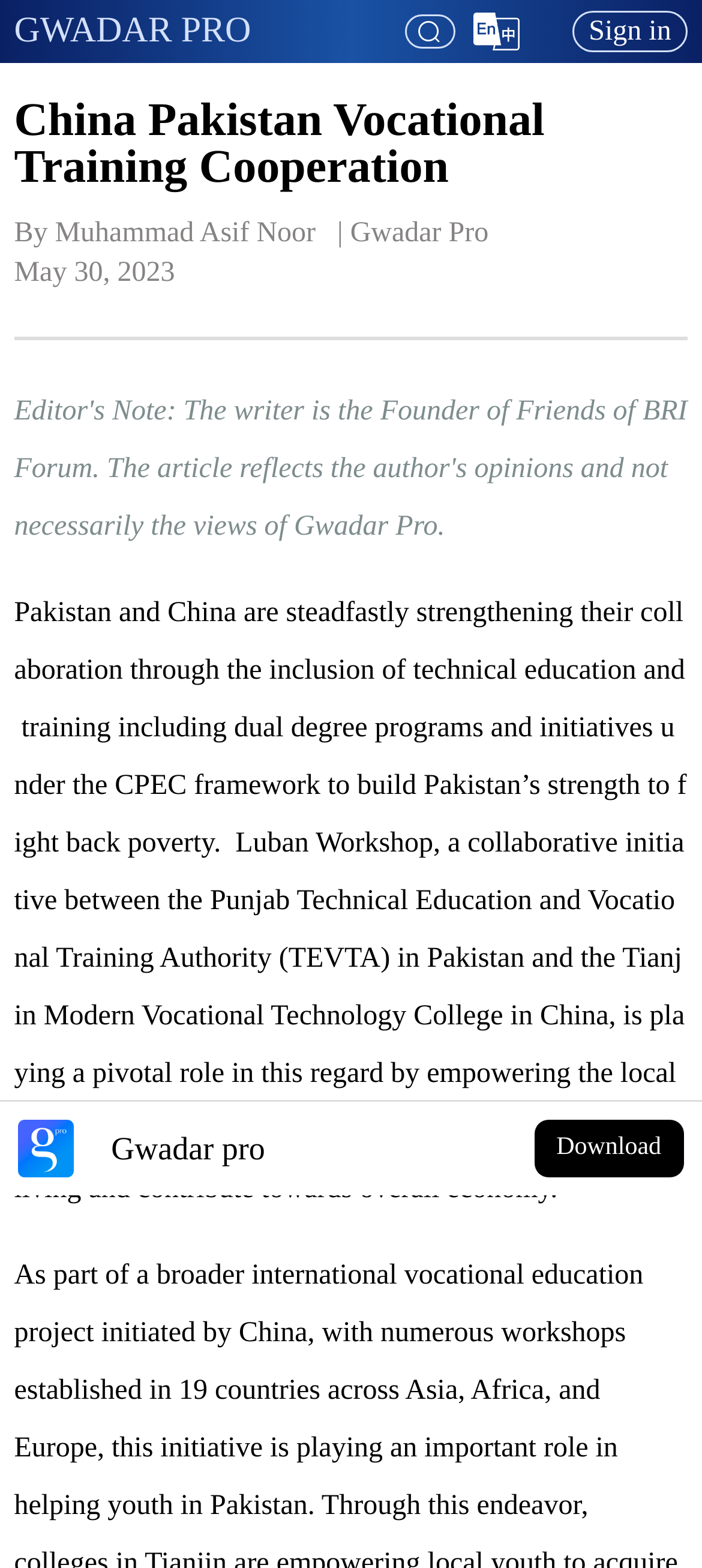Locate the headline of the webpage and generate its content.

China Pakistan Vocational Training Cooperation